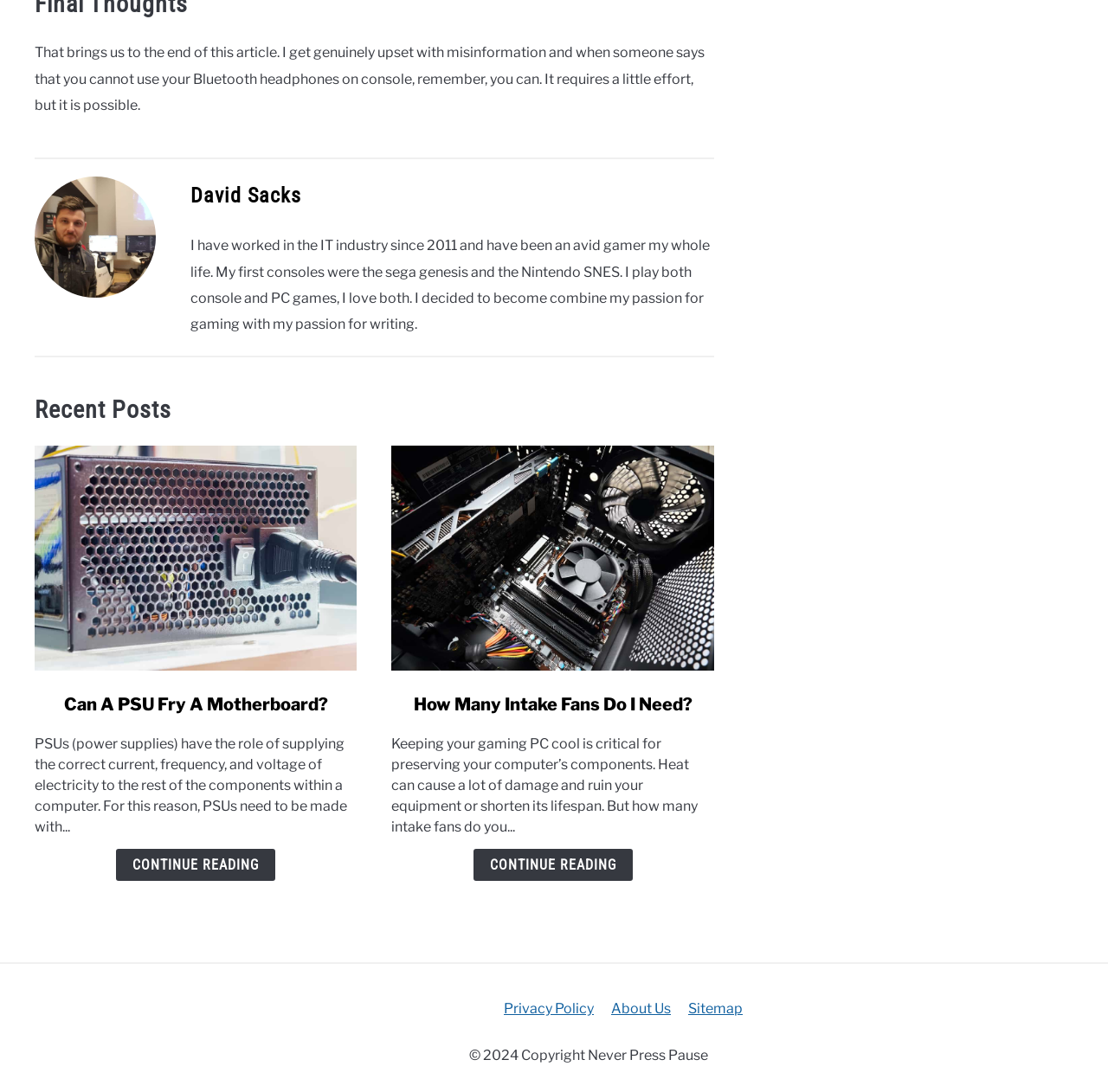Please specify the bounding box coordinates in the format (top-left x, top-left y, bottom-right x, bottom-right y), with all values as floating point numbers between 0 and 1. Identify the bounding box of the UI element described by: Sitemap

[0.621, 0.916, 0.67, 0.931]